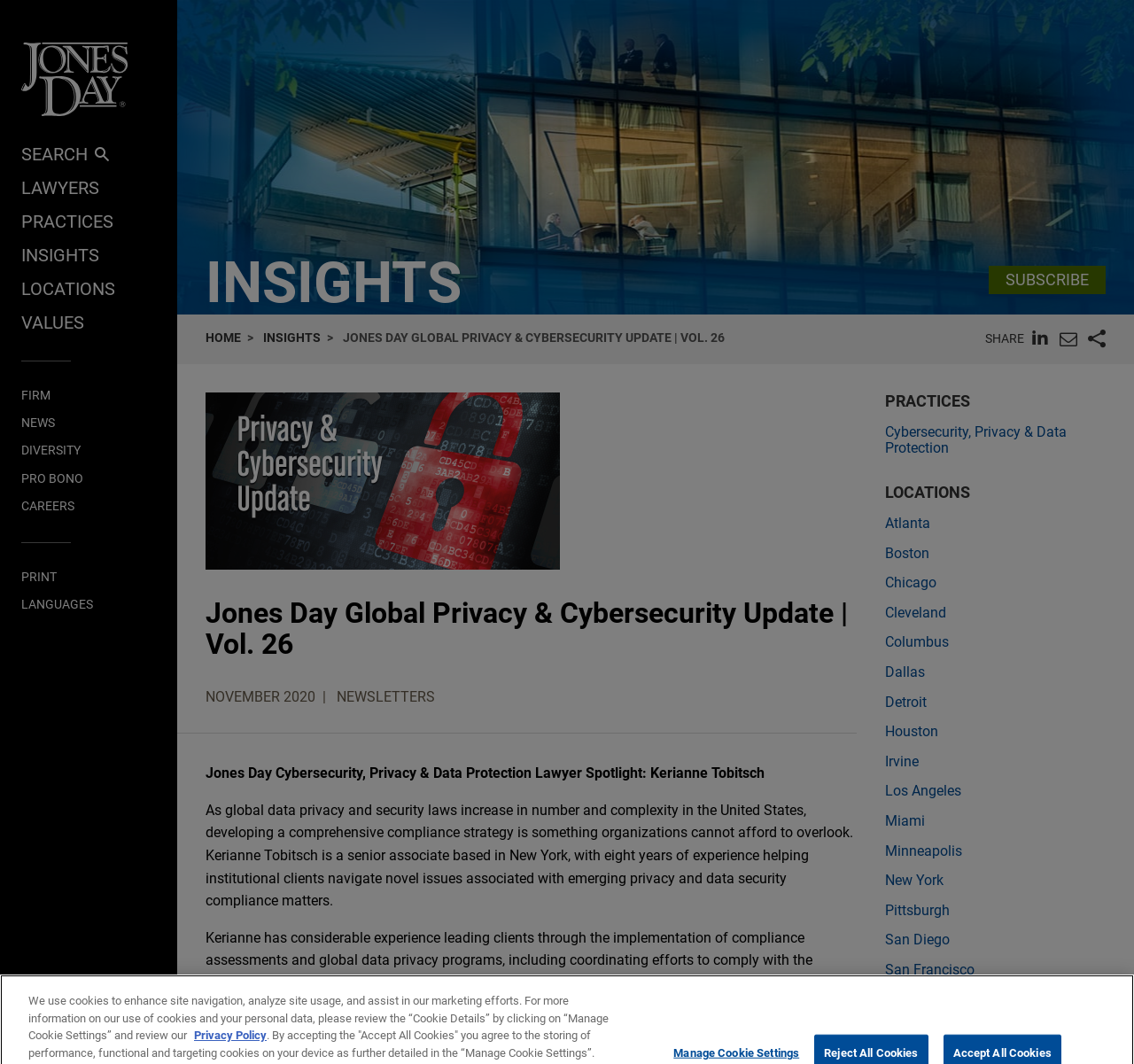What is the name of the lawyer spotlighted?
Based on the image, respond with a single word or phrase.

Kerianne Tobitsch